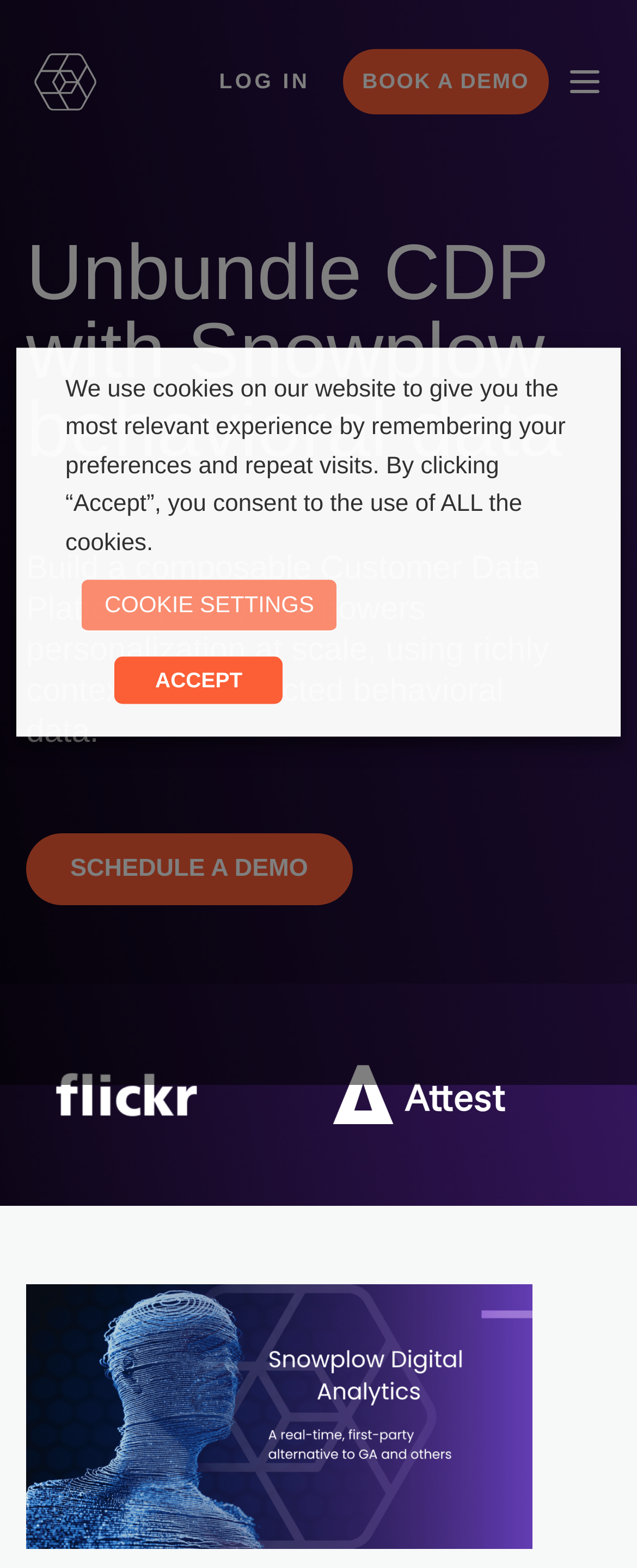What is the purpose of the 'BOOK A DEMO' link?
Look at the image and respond with a one-word or short-phrase answer.

To schedule a demo